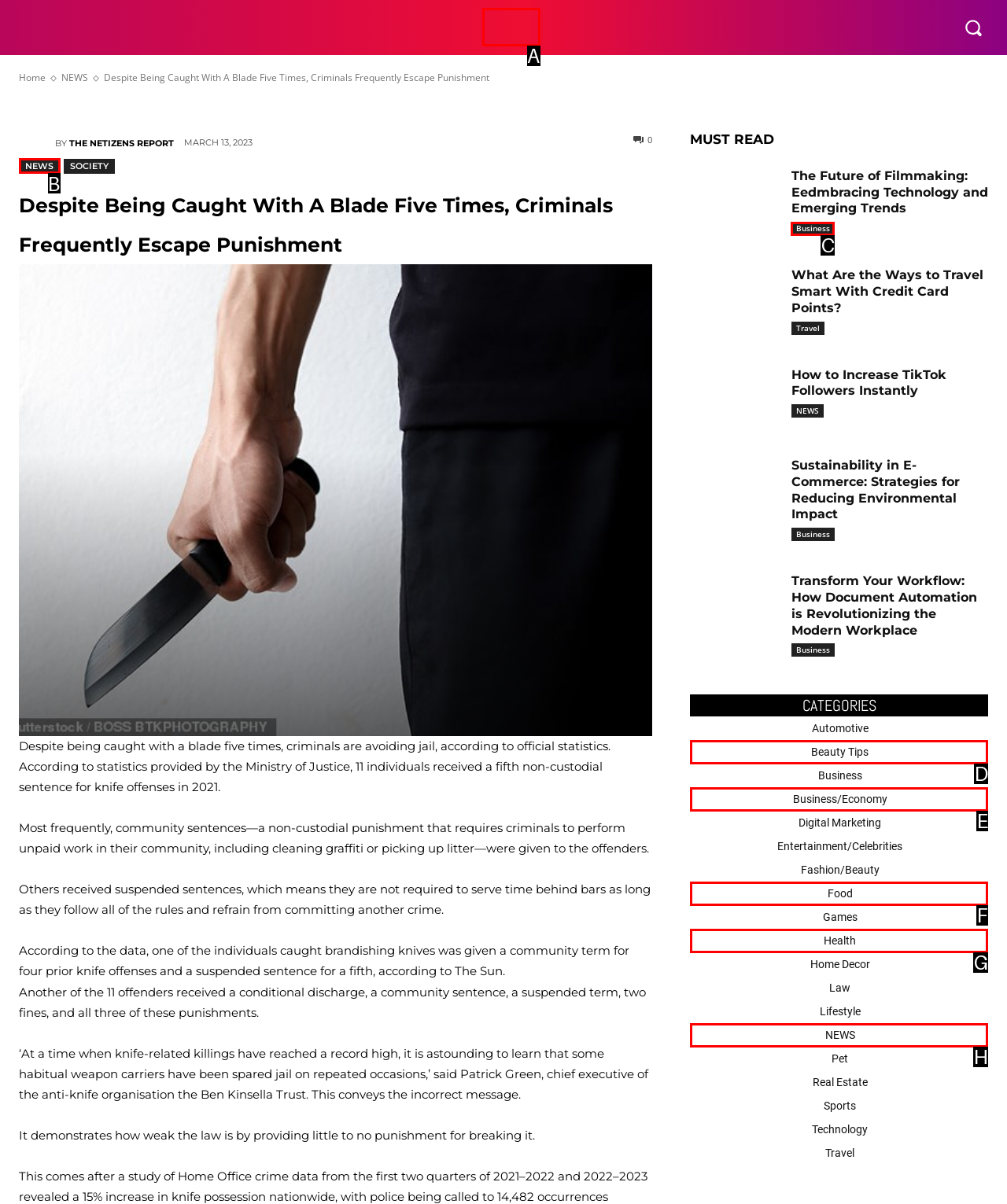Identify the letter of the UI element needed to carry out the task: Read the 'NEWS' article
Reply with the letter of the chosen option.

A